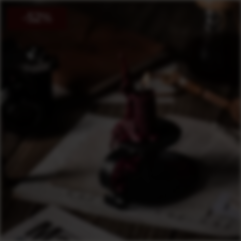Summarize the image with a detailed description that highlights all prominent details.

The image features a close-up view of a striking two-candle holder set, showcasing a rich, deep maroon taper candle elegantly placed within a stylish black base. The candle holder’s design exudes a modern yet cozy aesthetic, making it a perfect accent piece for any decor. Surrounding the holder are rustic elements, such as scattered sheets of vintage-style paper and a few additional decorative items, enhancing its homey vibe. The overall setting, illuminated by warm lighting, creates an inviting atmosphere, ideal for a dining table or a quiet reading nook. The price displayed on the upper left corner indicates it is available for $27.54, suggesting a great deal given its chic design. This candle holder set is an excellent choice for those looking to elevate their home ambiance.